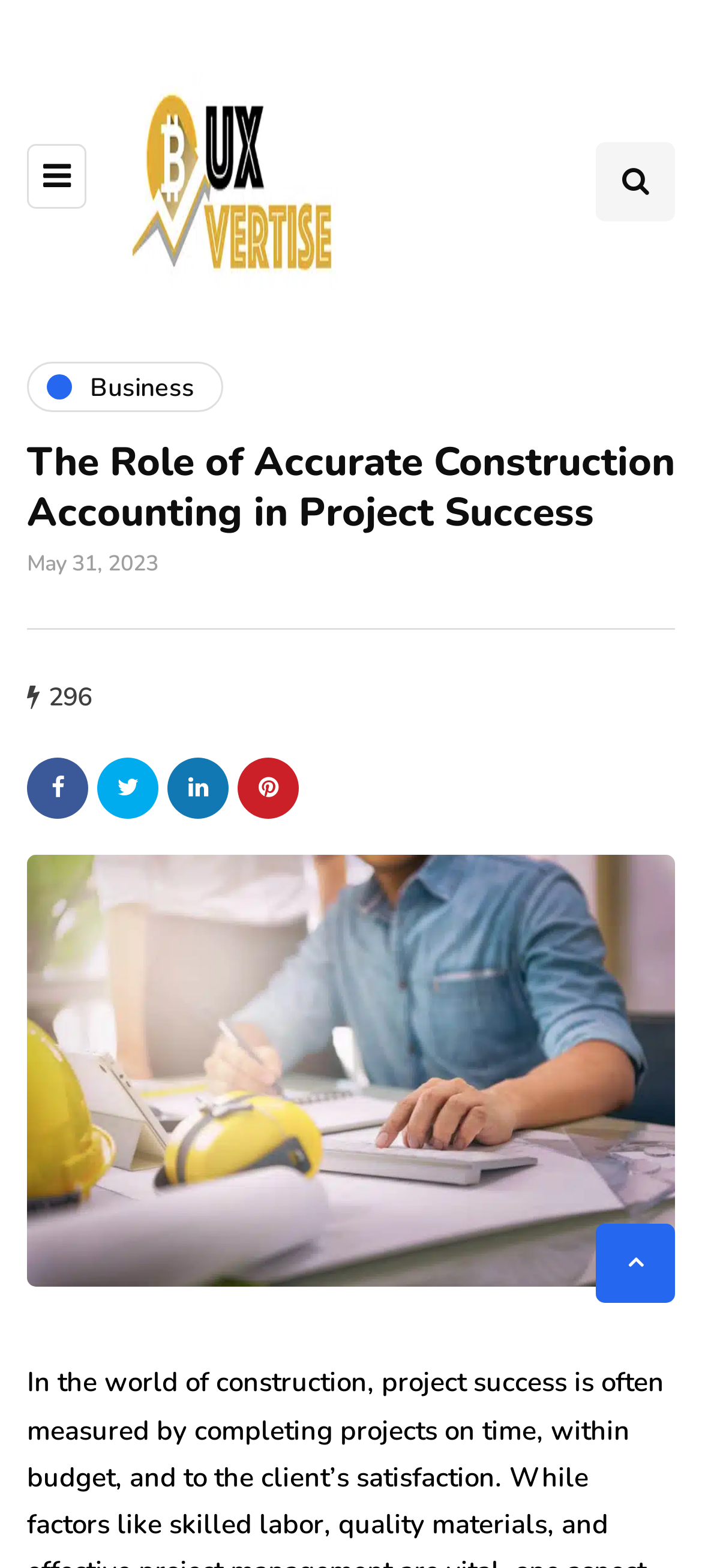How many views does this article have?
Carefully examine the image and provide a detailed answer to the question.

I found a StaticText element with the text '296' on the webpage, which is likely indicating the number of views this article has.